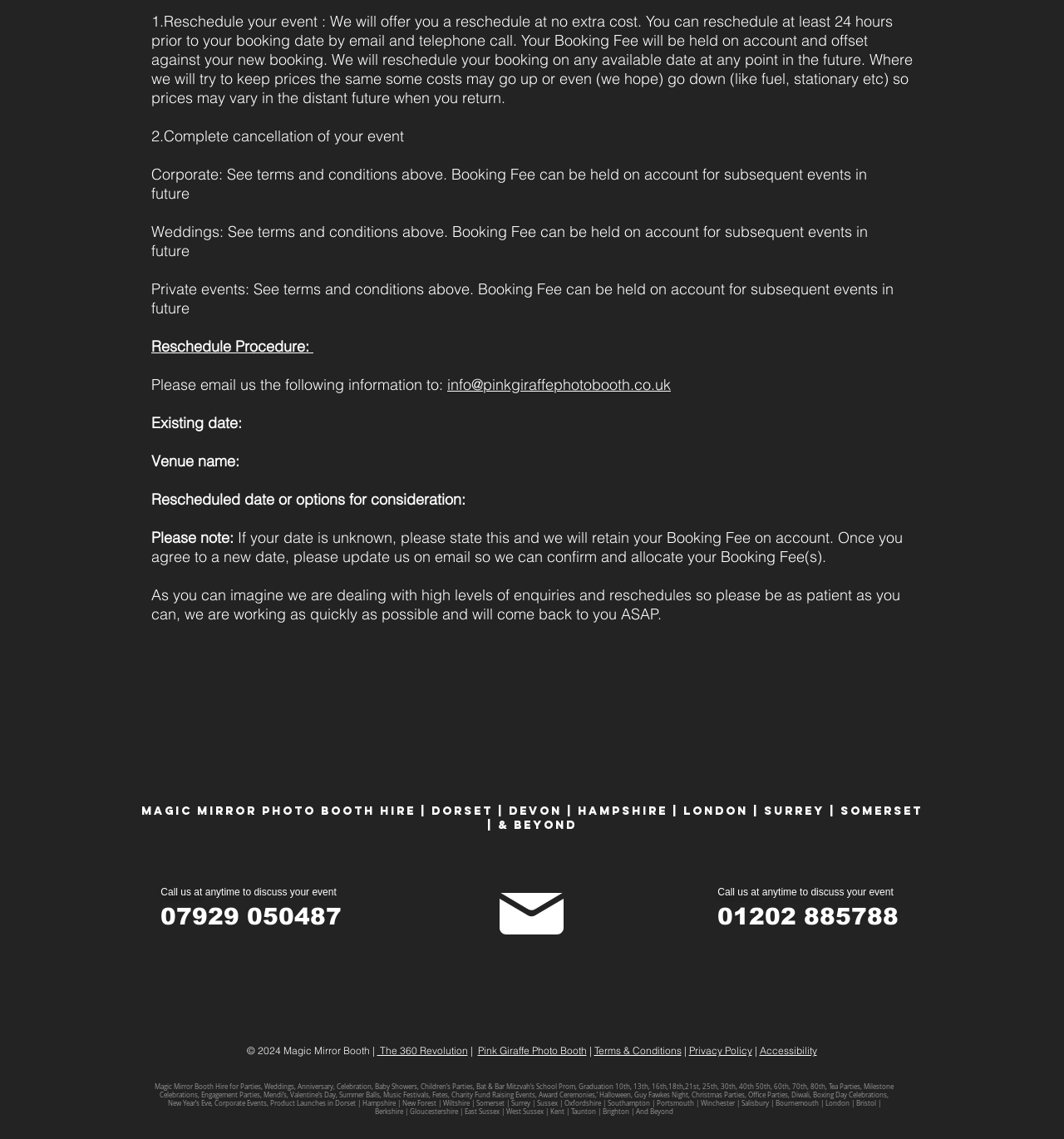What is the company's email address?
Based on the image, answer the question with a single word or brief phrase.

info@pinkgiraffephotobooth.co.uk